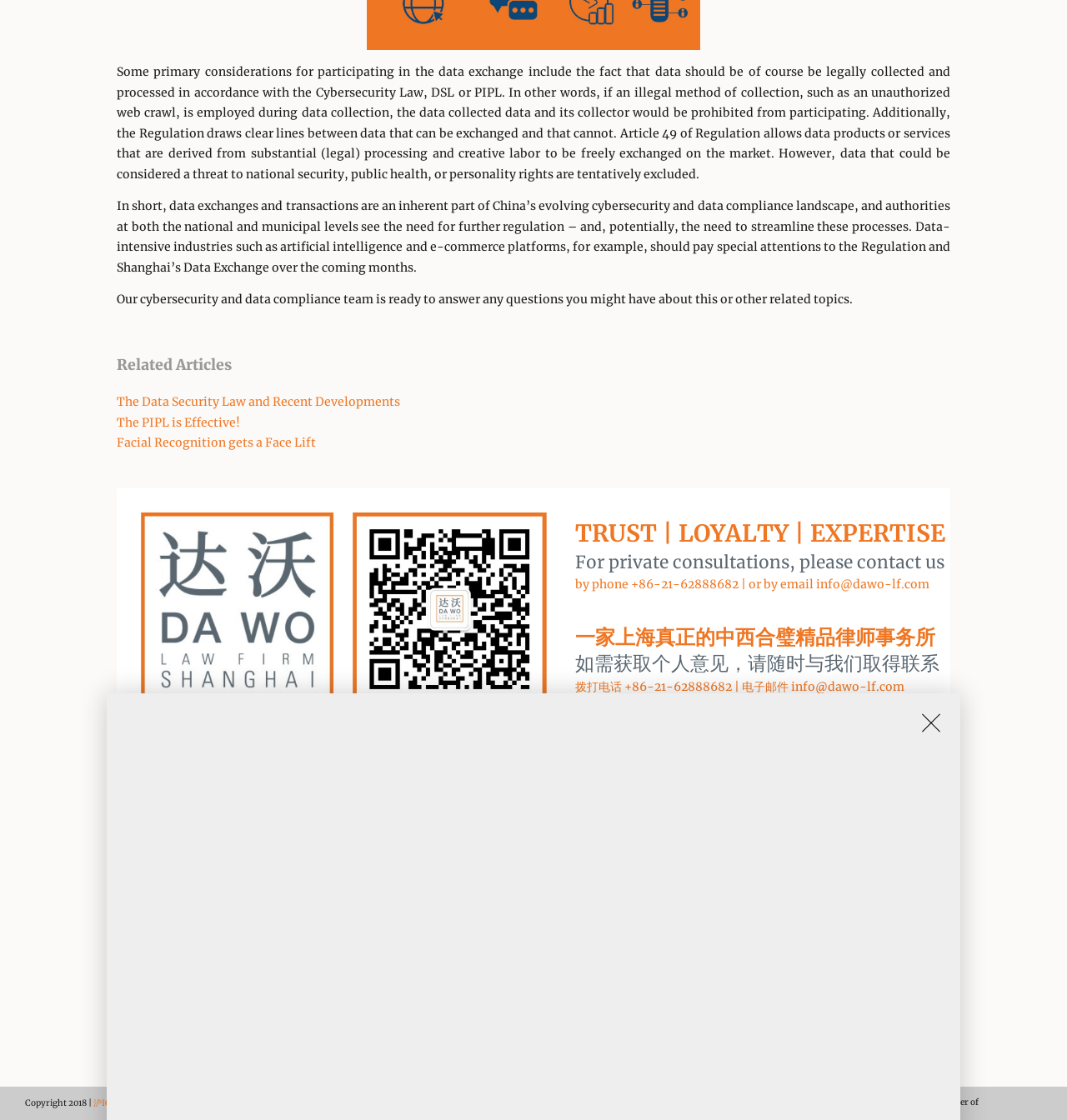Pinpoint the bounding box coordinates of the area that should be clicked to complete the following instruction: "Check terms of use". The coordinates must be given as four float numbers between 0 and 1, i.e., [left, top, right, bottom].

[0.168, 0.98, 0.294, 0.989]